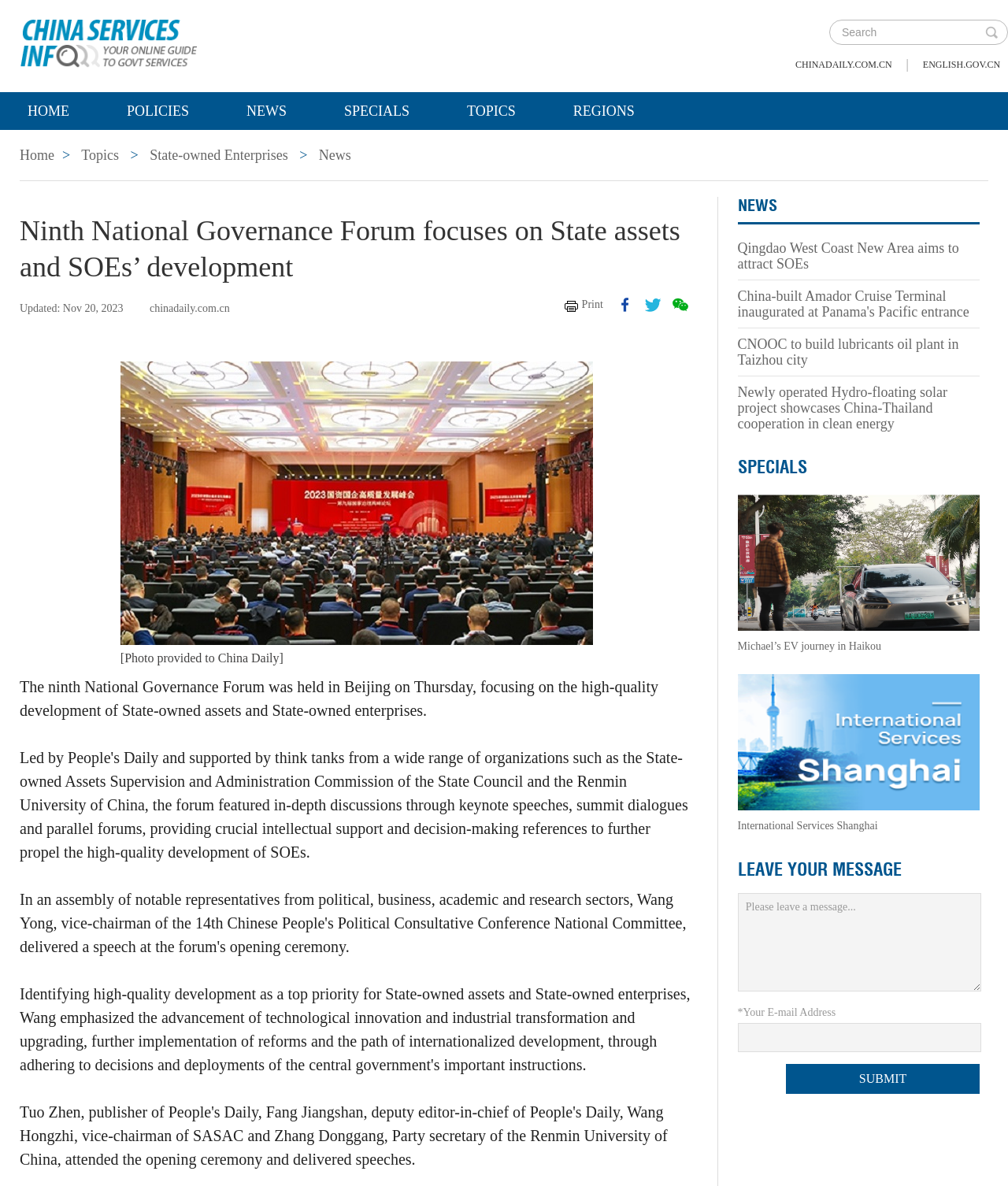Pinpoint the bounding box coordinates of the clickable area needed to execute the instruction: "Search for something". The coordinates should be specified as four float numbers between 0 and 1, i.e., [left, top, right, bottom].

[0.823, 0.017, 0.98, 0.037]